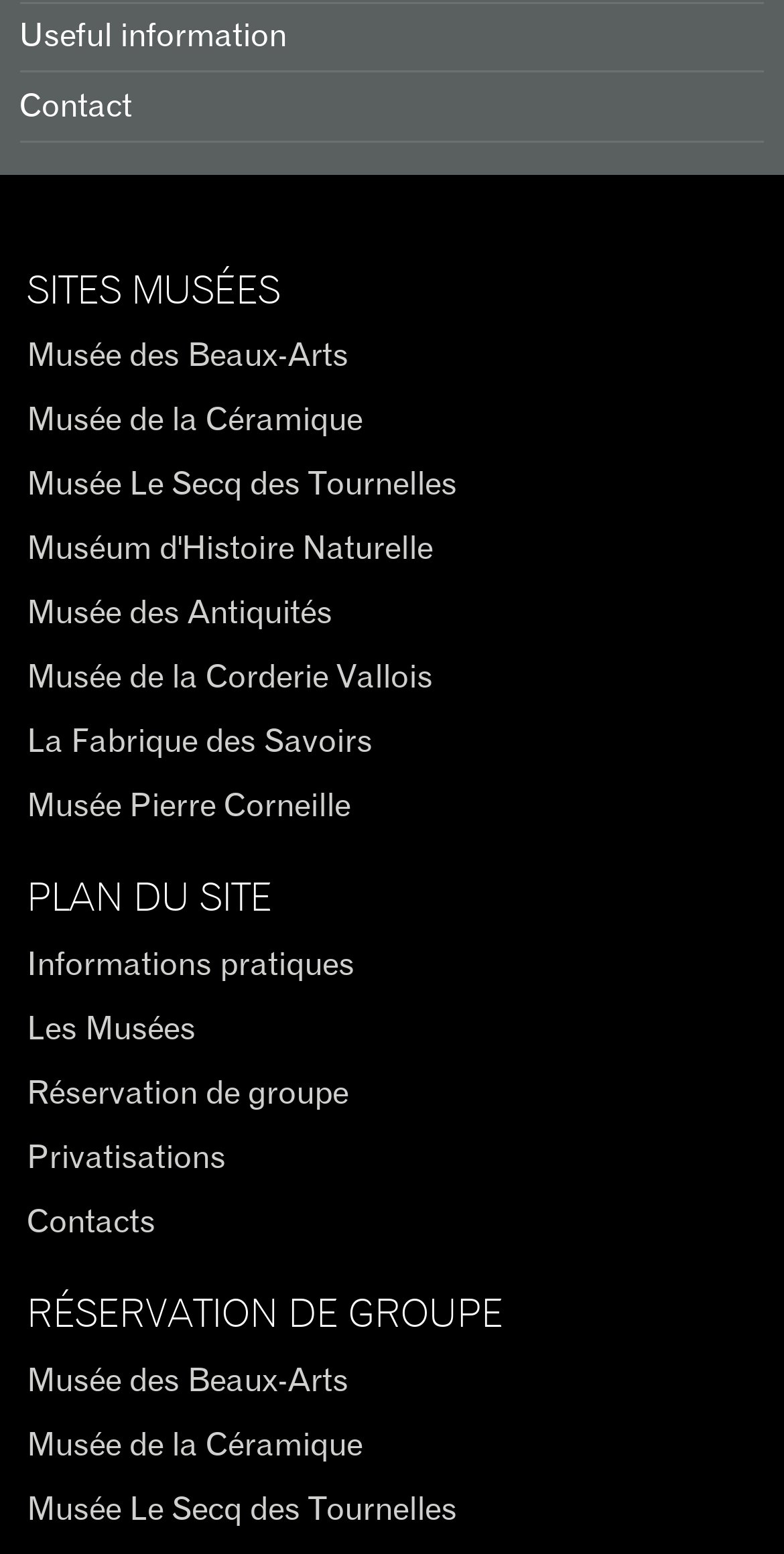Please provide the bounding box coordinates for the element that needs to be clicked to perform the following instruction: "Contact the museum". The coordinates should be given as four float numbers between 0 and 1, i.e., [left, top, right, bottom].

[0.025, 0.047, 0.975, 0.092]